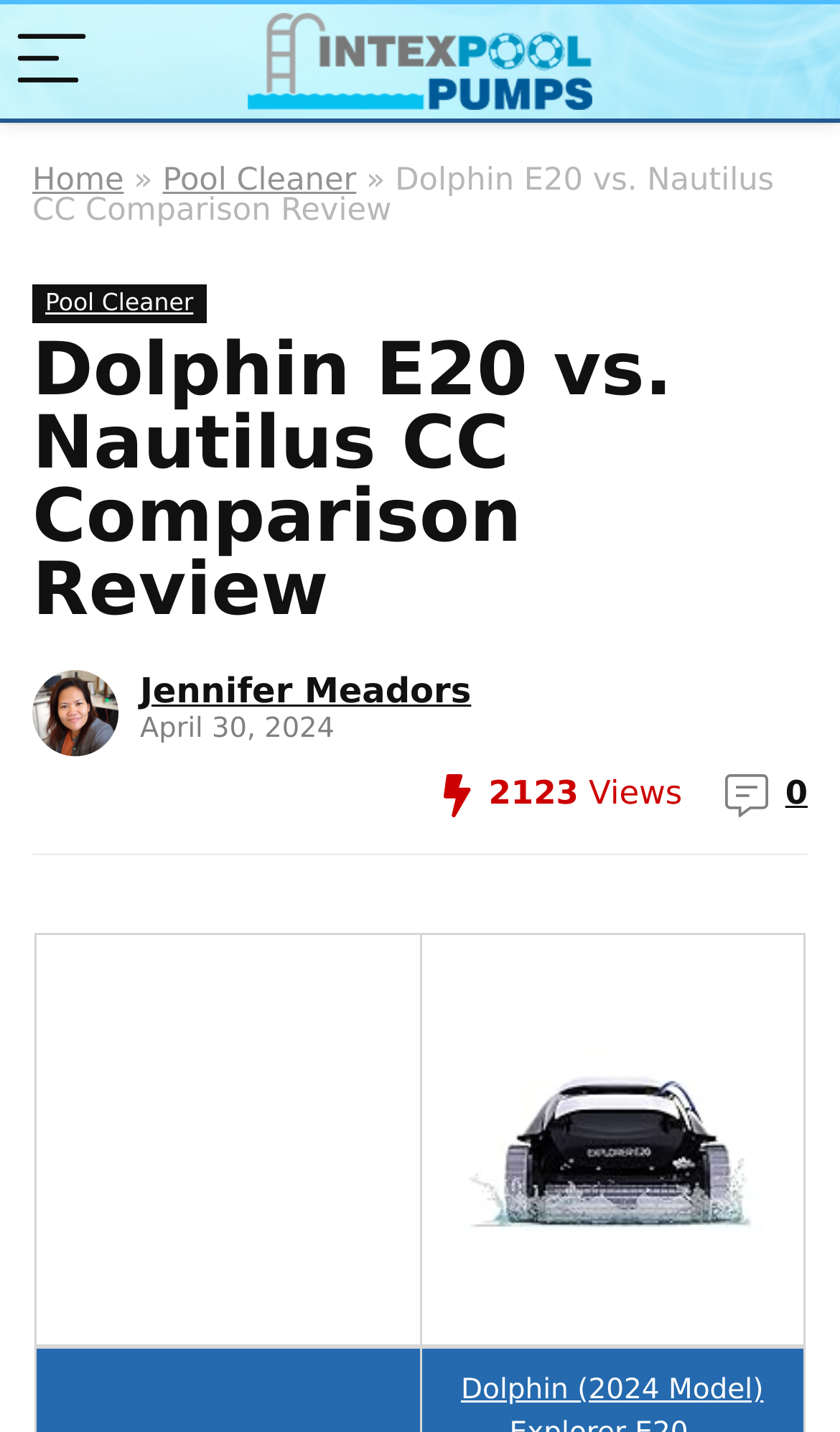Construct a comprehensive description capturing every detail on the webpage.

The webpage is a comparison review of two robotic pool cleaners, Dolphin E20 and Nautilus CC. At the top left corner, there is a menu button accompanied by two images, one of which is an Intex Pool Pumps logo. To the right of the menu button, there are links to the home page and a pool cleaner category, separated by a "»" symbol. 

Below these elements, there is a heading that reads "Dolphin E20 vs. Nautilus CC Comparison Review" and a link to the pool cleaner category again. The main content of the review is presented in a layout table that occupies most of the page. 

On the top right side of the page, there is information about the author, Jennifer Meadors, with her name linked twice, accompanied by an image of her. The publication date, "April 30, 2024", and the number of views, "2123", are displayed nearby. 

In the layout table, there is a link to a product, "Dolphin (2024 Model) Explorer E20...", accompanied by an image of the product. This suggests that the review may include detailed information and comparisons of the two products.